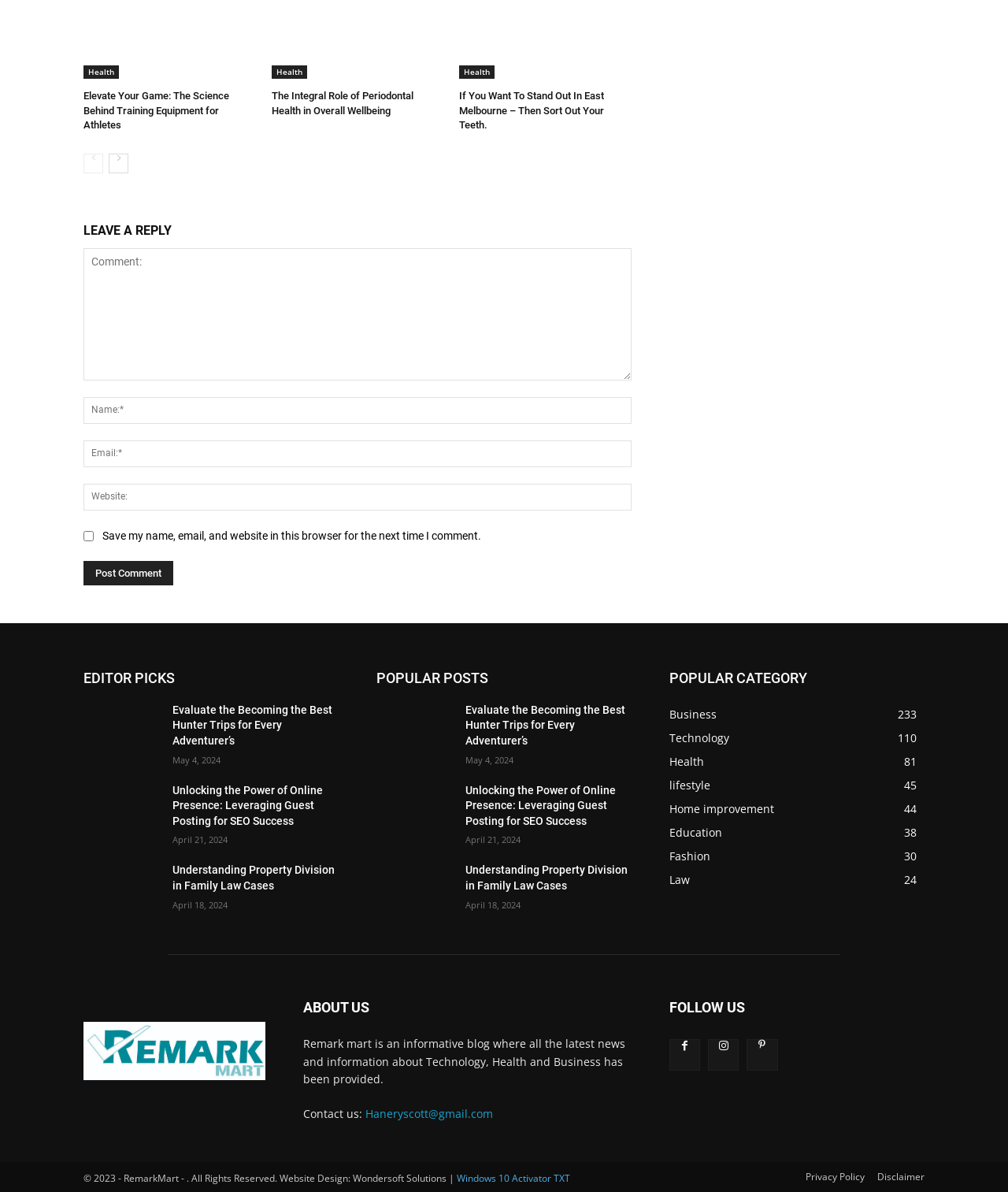Analyze the image and give a detailed response to the question:
How many articles are listed under 'EDITOR PICKS'?

Under the 'EDITOR PICKS' heading, there are 3 articles listed, which are 'Evaluate the Becoming the Best Hunter Trips for Every Adventurer’s', 'Unlocking the Power of Online Presence: Leveraging Guest Posting for SEO Success', and 'Understanding Property Division in Family Law Cases'.